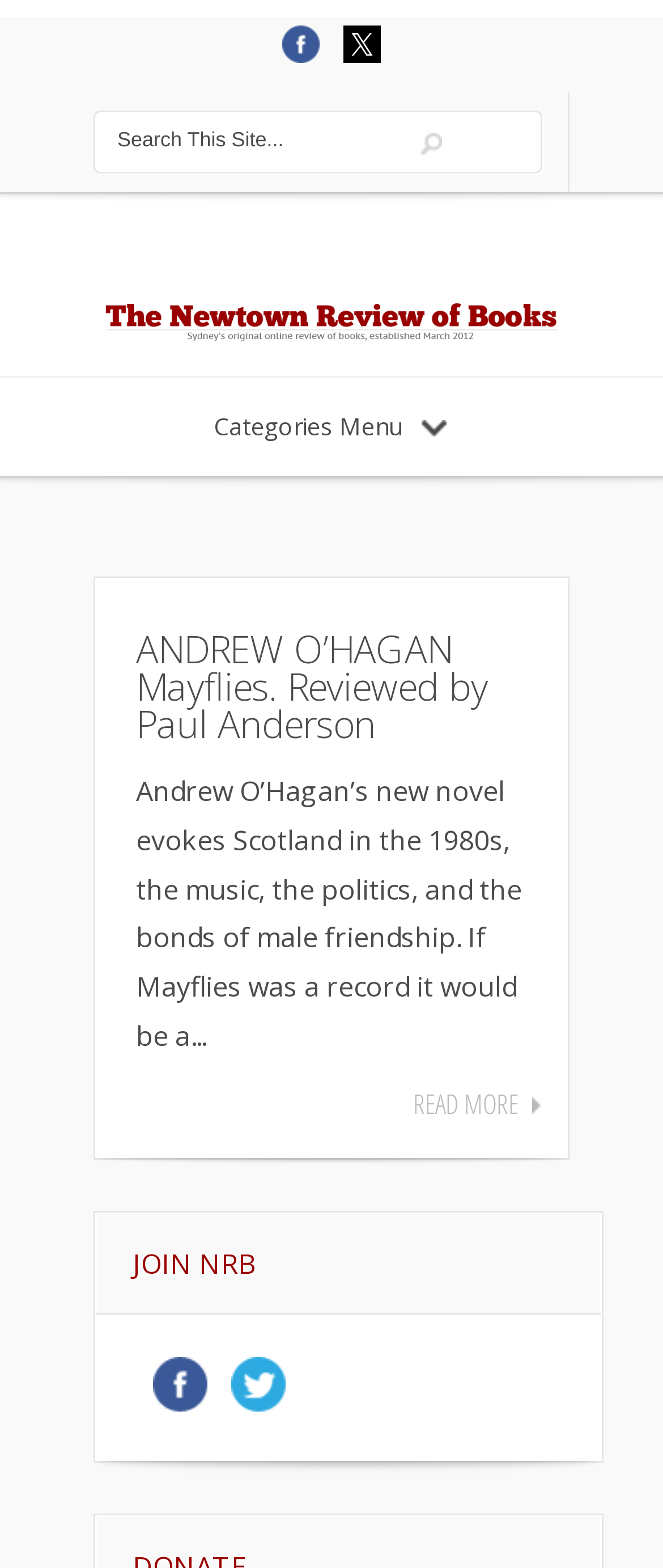Determine the bounding box coordinates for the clickable element to execute this instruction: "Follow NRB on Twitter". Provide the coordinates as four float numbers between 0 and 1, i.e., [left, top, right, bottom].

[0.505, 0.027, 0.587, 0.051]